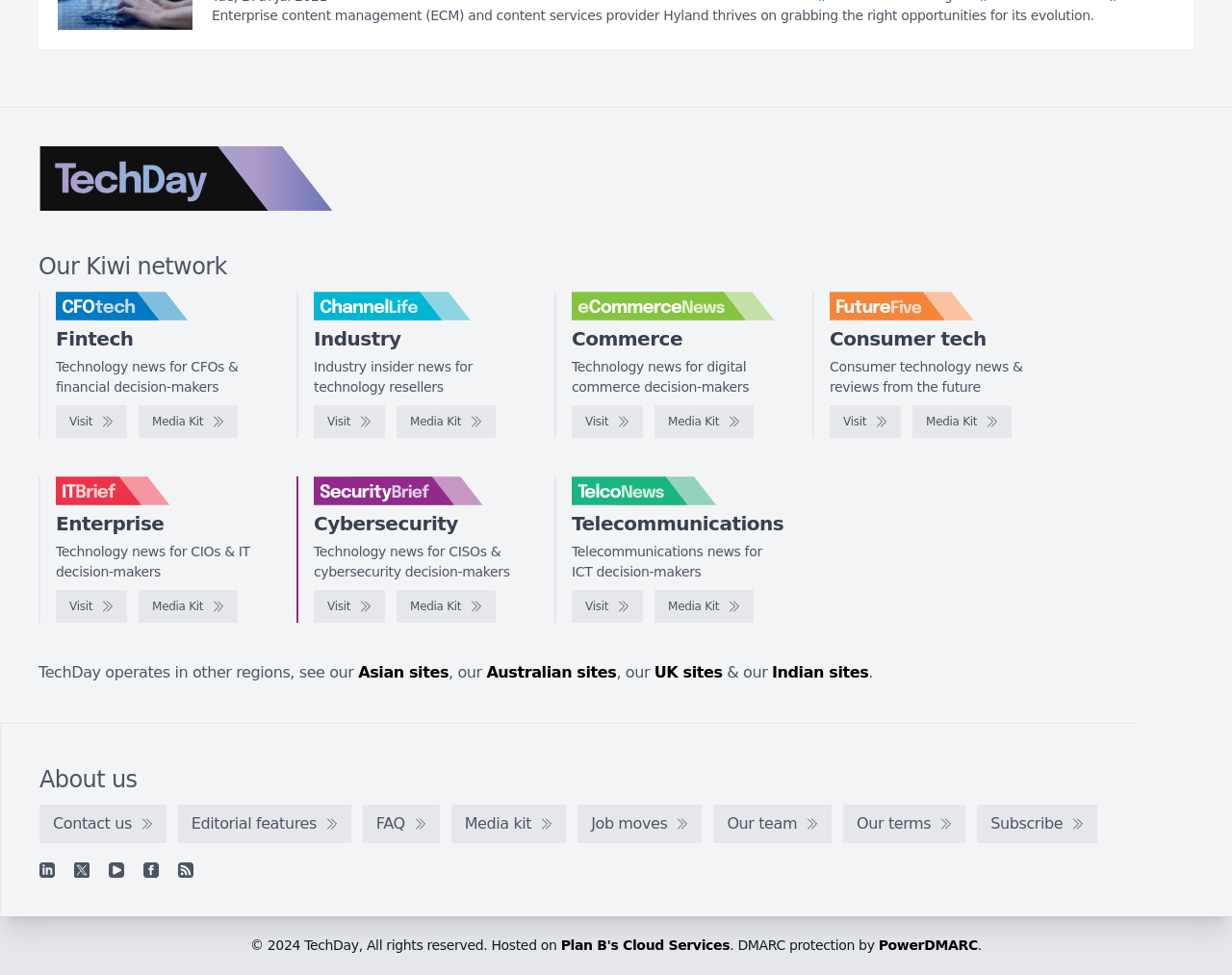Answer succinctly with a single word or phrase:
What is the purpose of the 'Media Kit' link?

To access media kit information